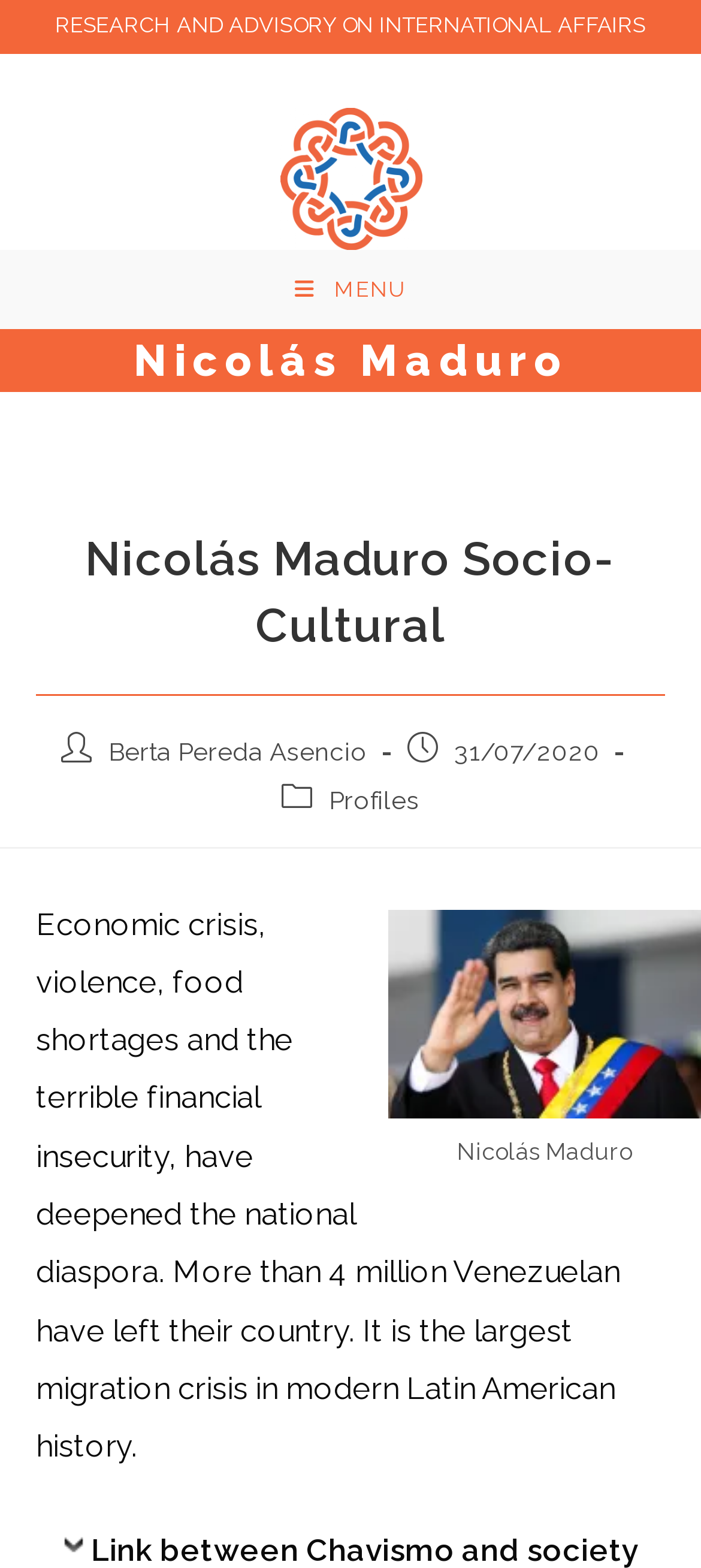What is the name of the person in the article?
Examine the image closely and answer the question with as much detail as possible.

The answer can be found in the heading 'Nicolás Maduro' and also in the figure caption 'Nicolás Maduro'. This indicates that the article is about a person named Nicolás Maduro.